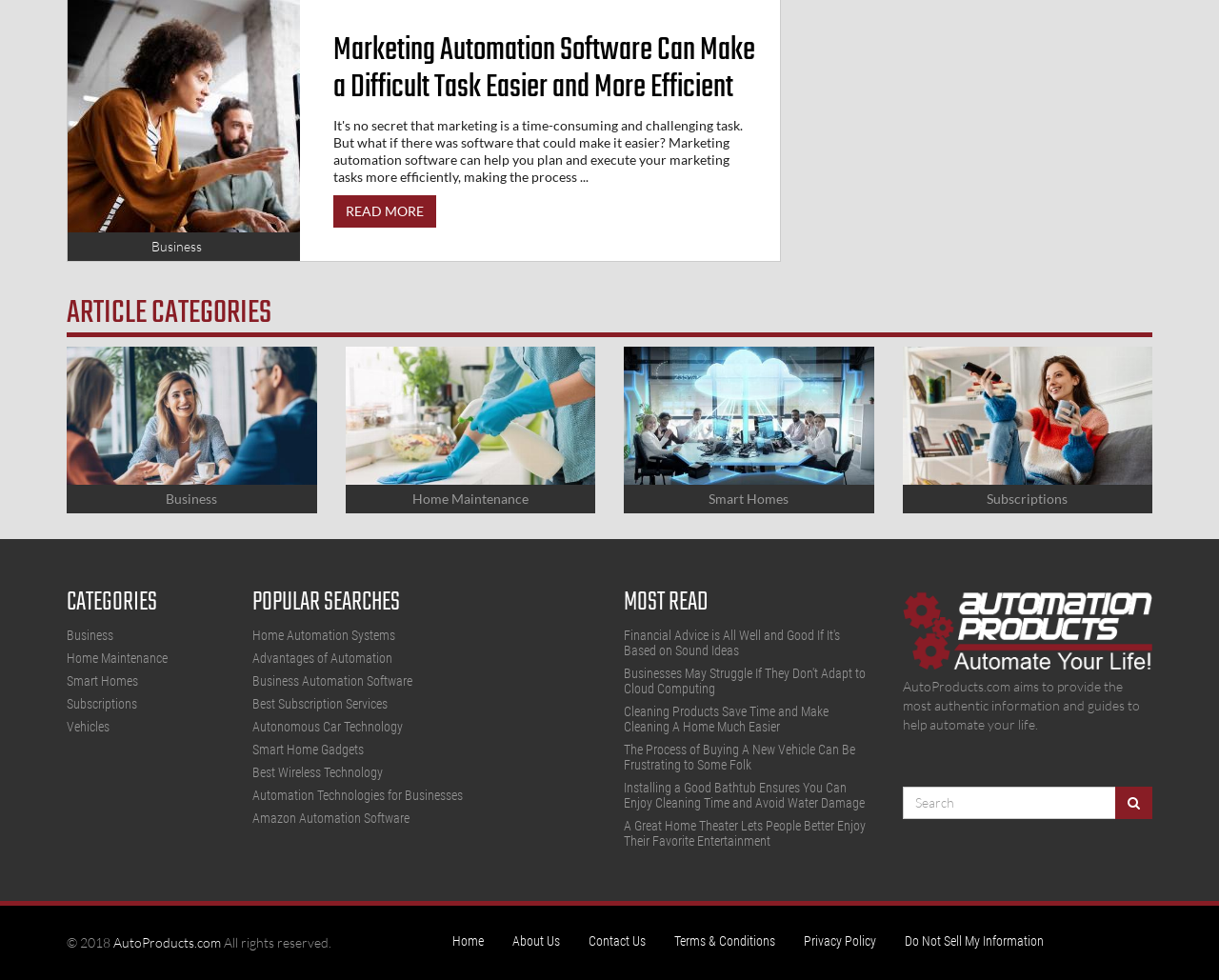What is the main topic of the webpage?
Provide a fully detailed and comprehensive answer to the question.

Based on the webpage's content, including the headings and links, it appears that the main topic of the webpage is automation, covering various aspects such as marketing automation software, home automation systems, and business automation software.